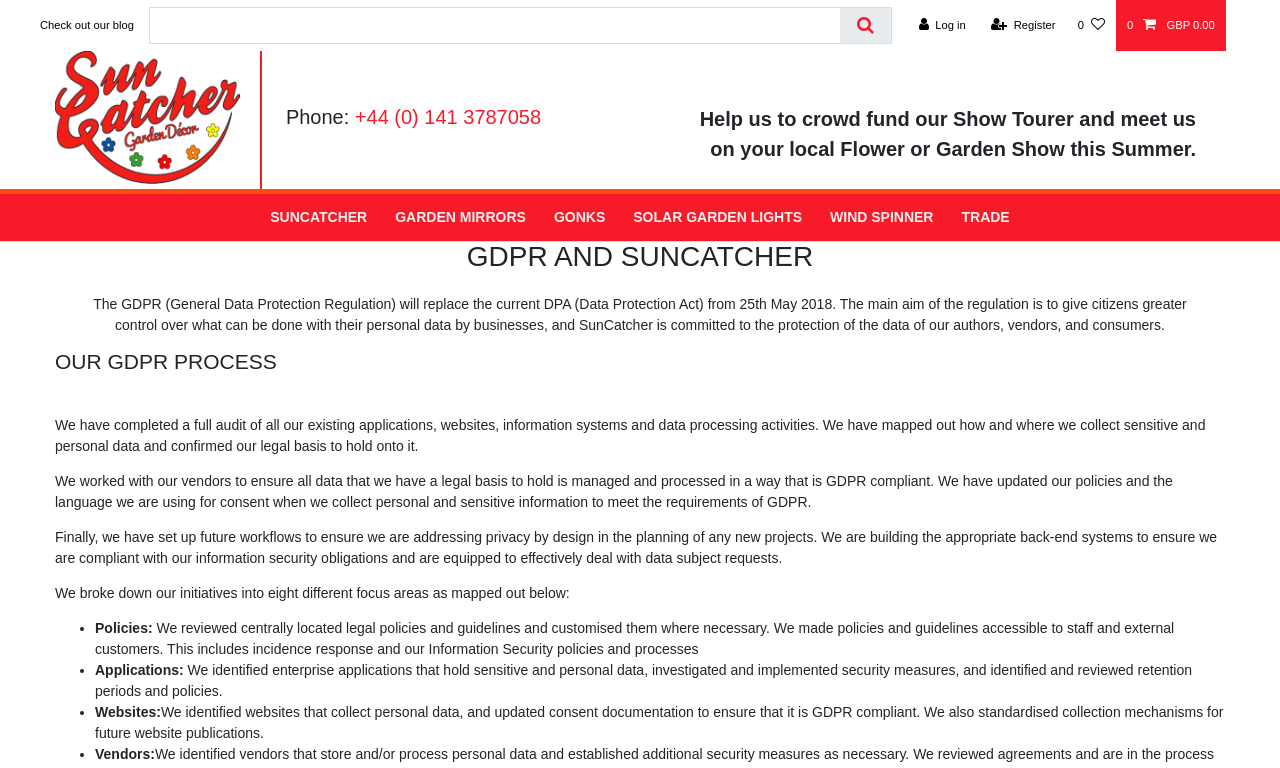Answer with a single word or phrase: 
How many focus areas has the company broken down their GDPR initiatives into?

Eight